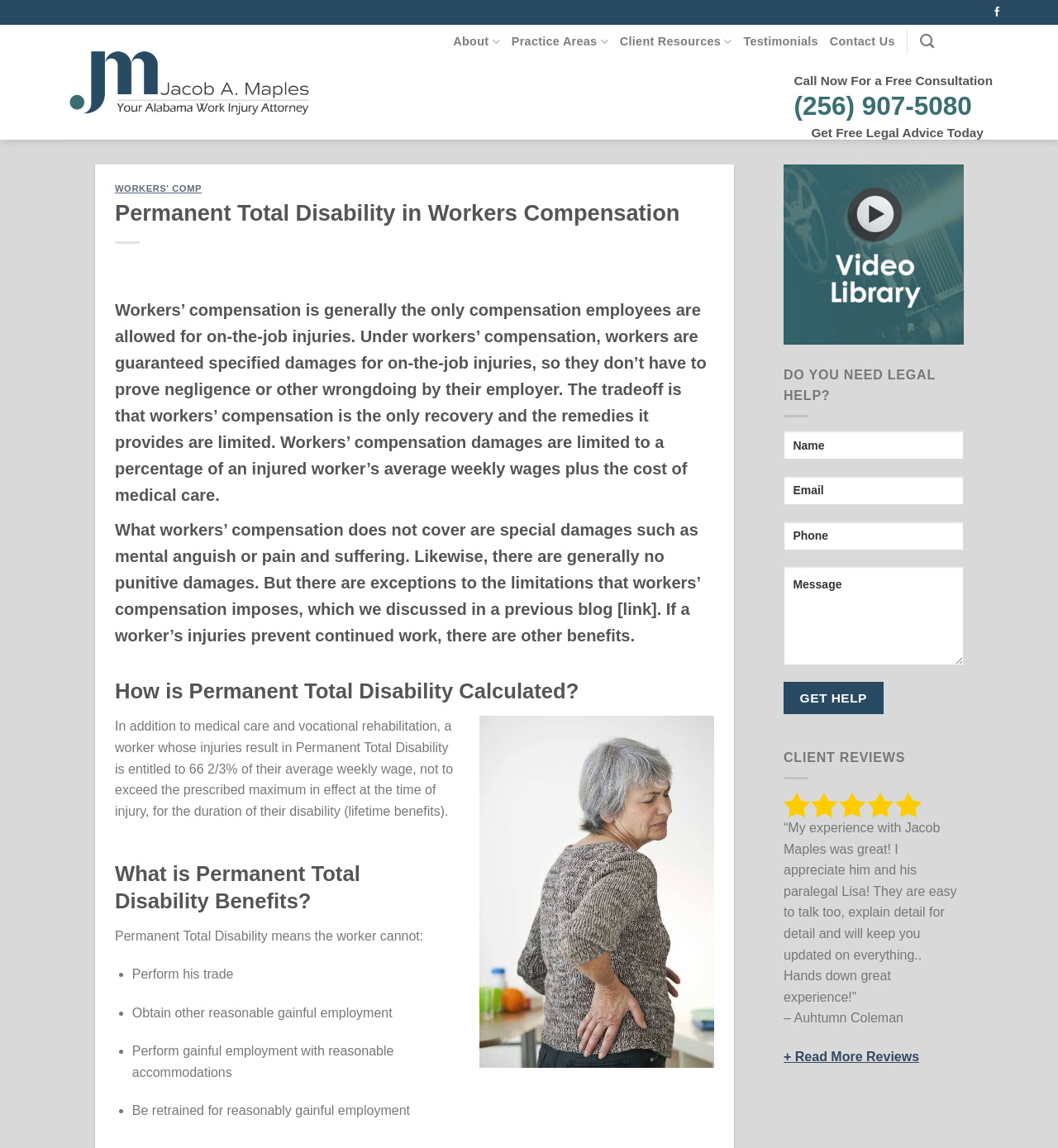What is the phone number to call for a free consultation?
Provide a detailed and extensive answer to the question.

I found the phone number by looking at the link with the text '(256) 907-5080' which is located below the 'Call Now For a Free Consultation' heading.